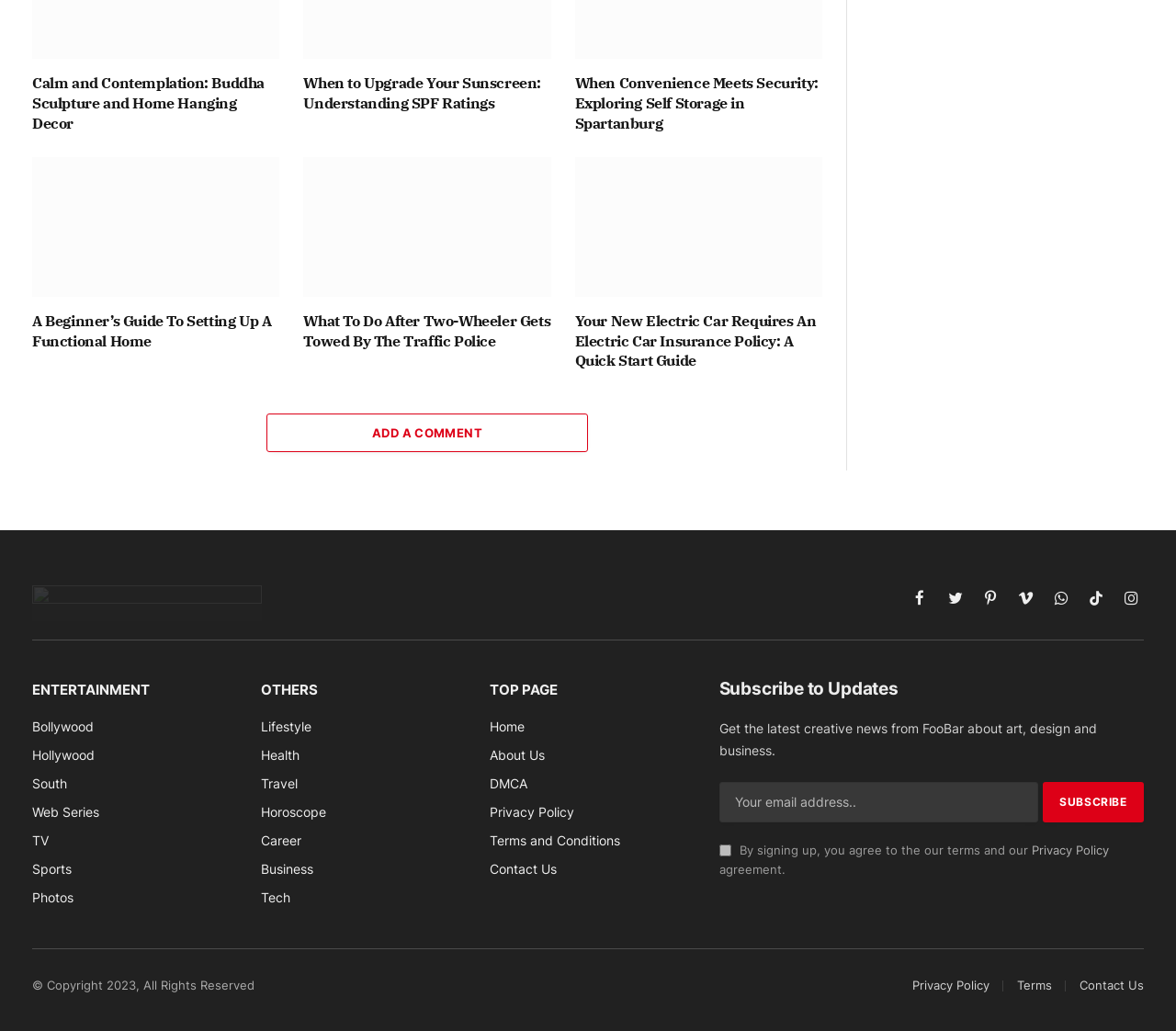Predict the bounding box coordinates of the area that should be clicked to accomplish the following instruction: "Subscribe to updates". The bounding box coordinates should consist of four float numbers between 0 and 1, i.e., [left, top, right, bottom].

[0.887, 0.758, 0.973, 0.797]